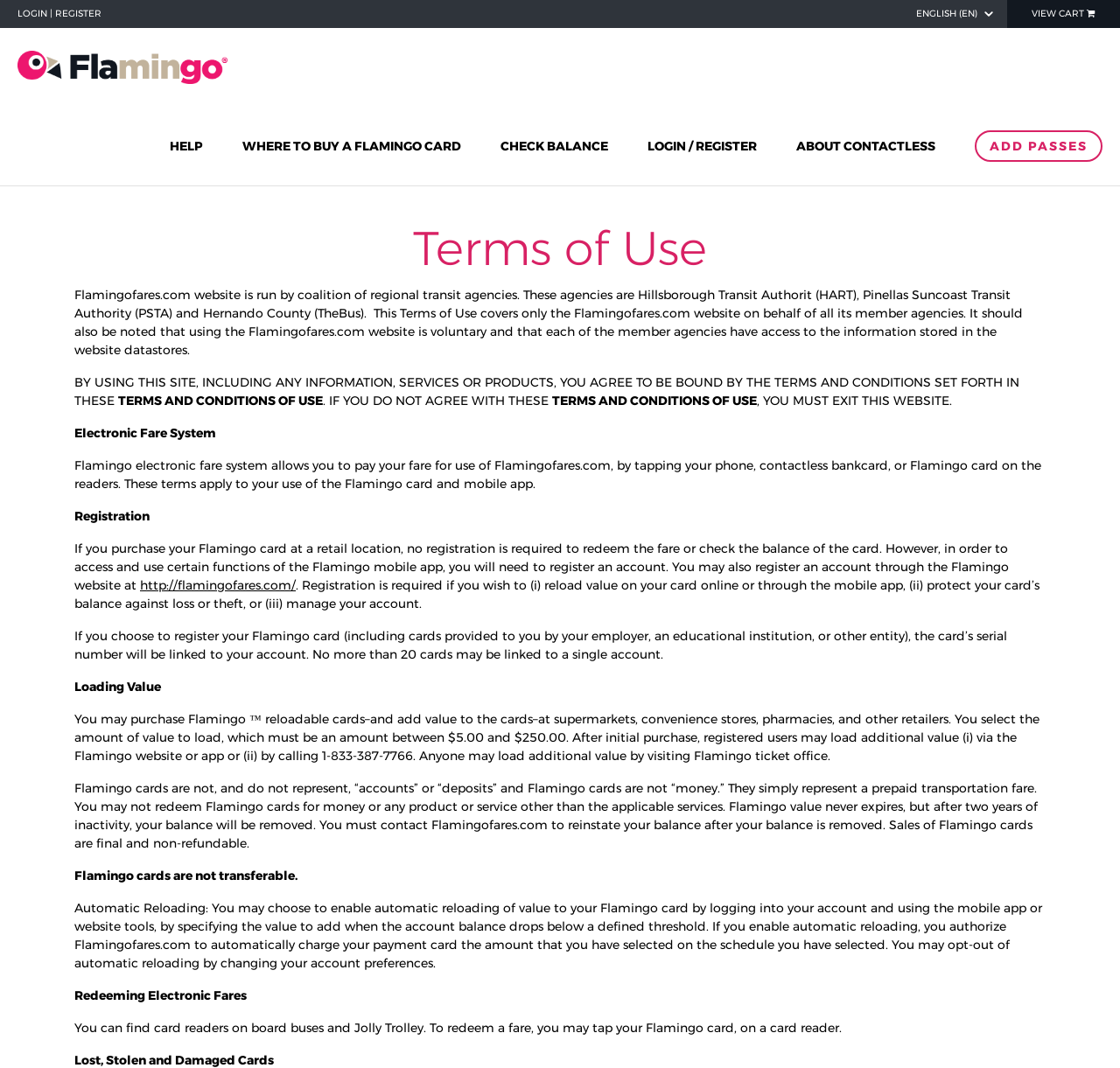Describe all the key features and sections of the webpage thoroughly.

The webpage is about the Terms of Use for Flamingo Fares, a transportation fare system in Tampa Bay. At the top of the page, there is a navigation bar with links to "LOGIN | REGISTER", "VIEW CART", and "ENGLISH (EN)" which is currently selected. Below the navigation bar, there is a logo on the left side, and links to "Help", "Where to Buy a Flamingo Card", "Check Balance", "Login / Register", "About Contactless", and "Add Passes" on the right side.

The main content of the page is divided into sections, each with a heading. The first section is "Terms of Use" which explains that the website is run by a coalition of regional transit agencies and that using the website is voluntary. The section also outlines the terms and conditions of use, including that users must agree to be bound by the terms and conditions.

The next section is "Electronic Fare System" which explains how the Flamingo electronic fare system works, allowing users to pay their fare by tapping their phone, contactless bankcard, or Flamingo card on readers.

The following sections cover "Registration", "Loading Value", and "Redeeming Electronic Fares", explaining the process of registering an account, loading value onto a Flamingo card, and redeeming fares using the card.

There are also sections on "Lost, Stolen and Damaged Cards" and other terms and conditions of use, including that Flamingo cards are not transferable and that sales of Flamingo cards are final and non-refundable.

Throughout the page, there are multiple paragraphs of text explaining the terms and conditions of use, with headings and subheadings to organize the content.